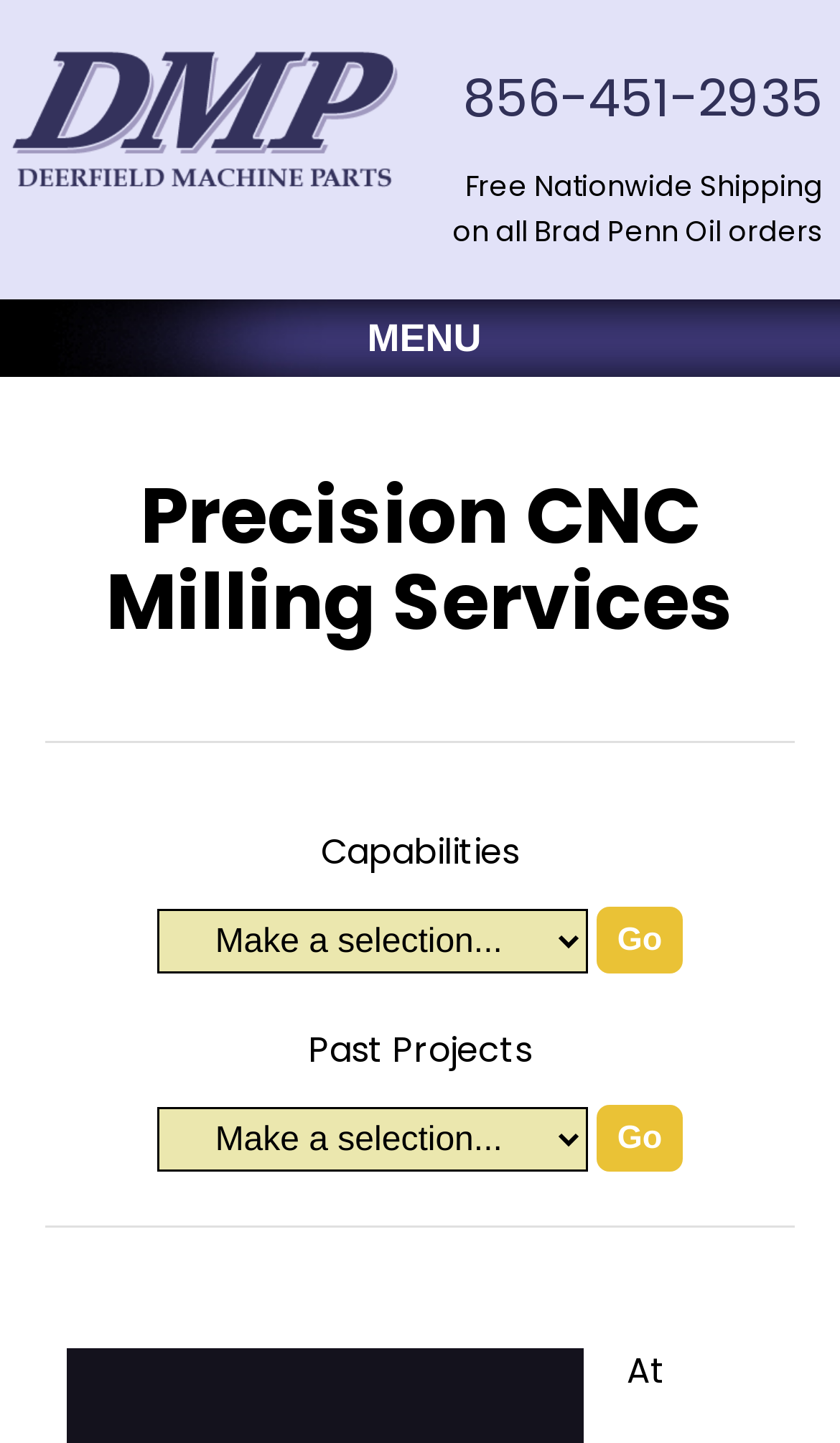Determine the primary headline of the webpage.

Precision CNC Milling Services